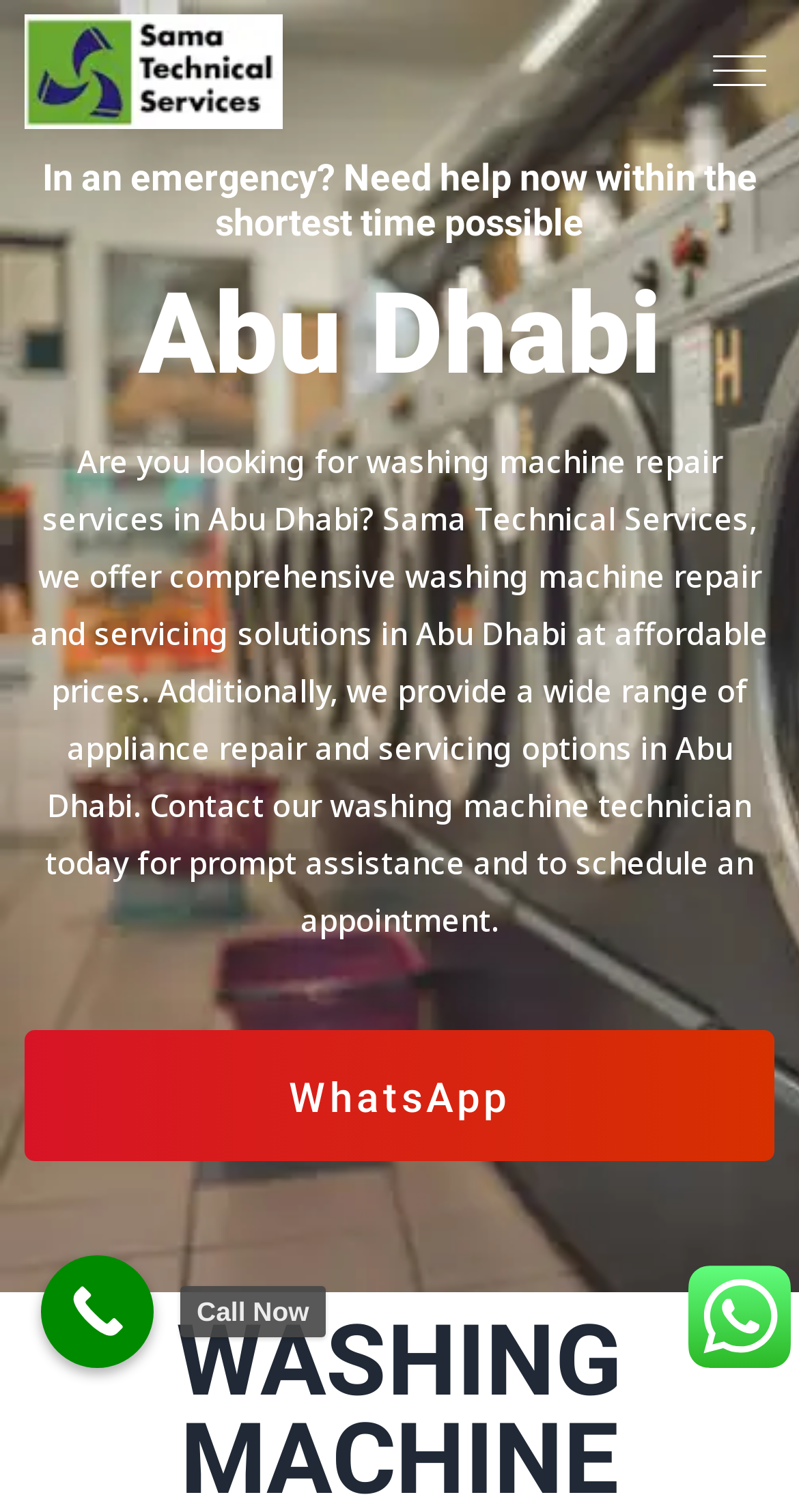How can you contact the washing machine technician?
Answer the question with a single word or phrase derived from the image.

Call or WhatsApp